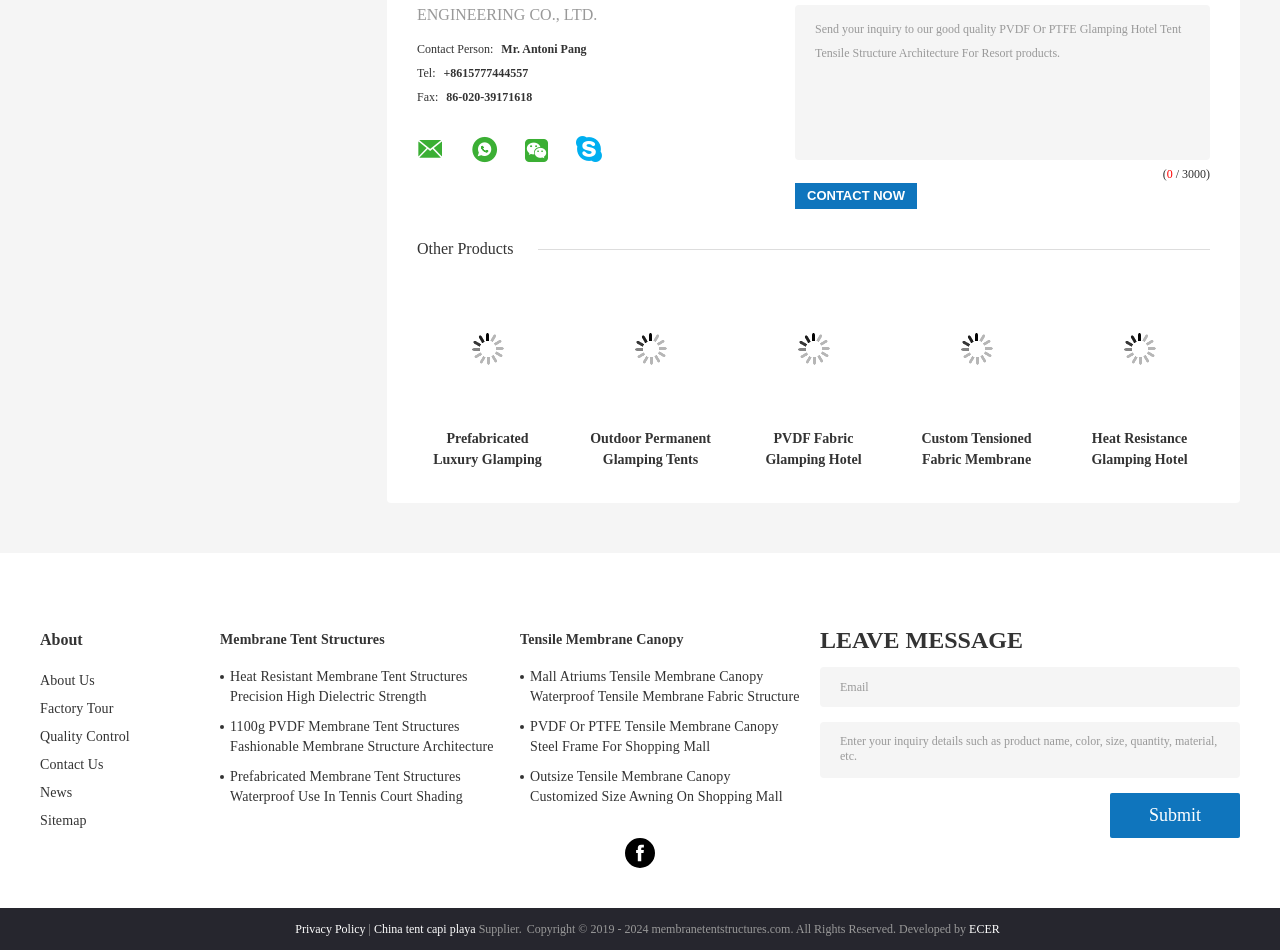Bounding box coordinates are specified in the format (top-left x, top-left y, bottom-right x, bottom-right y). All values are floating point numbers bounded between 0 and 1. Please provide the bounding box coordinate of the region this sentence describes: parent_node: Your Name* name="cf_field_2"

None